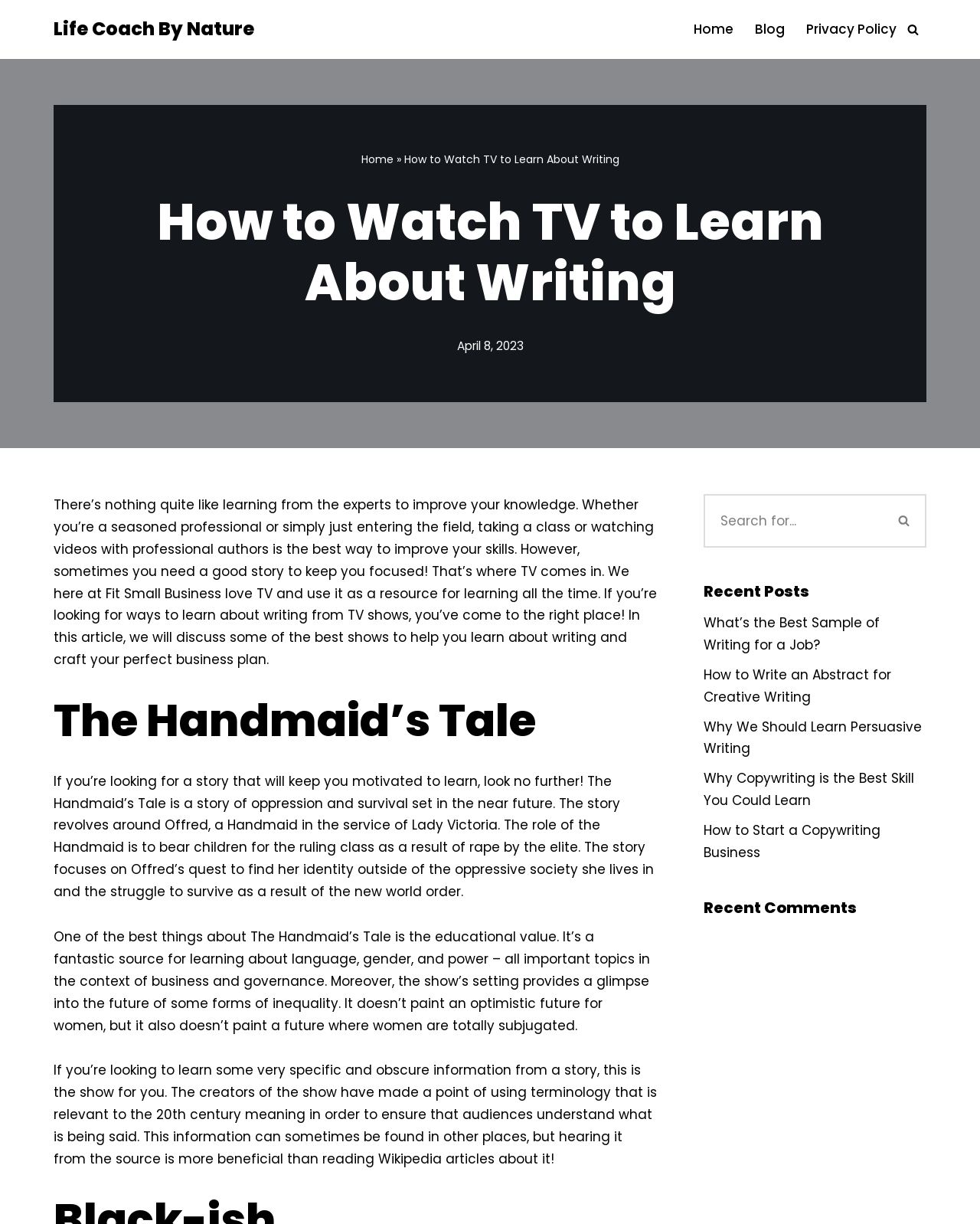Determine the coordinates of the bounding box for the clickable area needed to execute this instruction: "Read the 'Blog' page".

[0.77, 0.015, 0.801, 0.033]